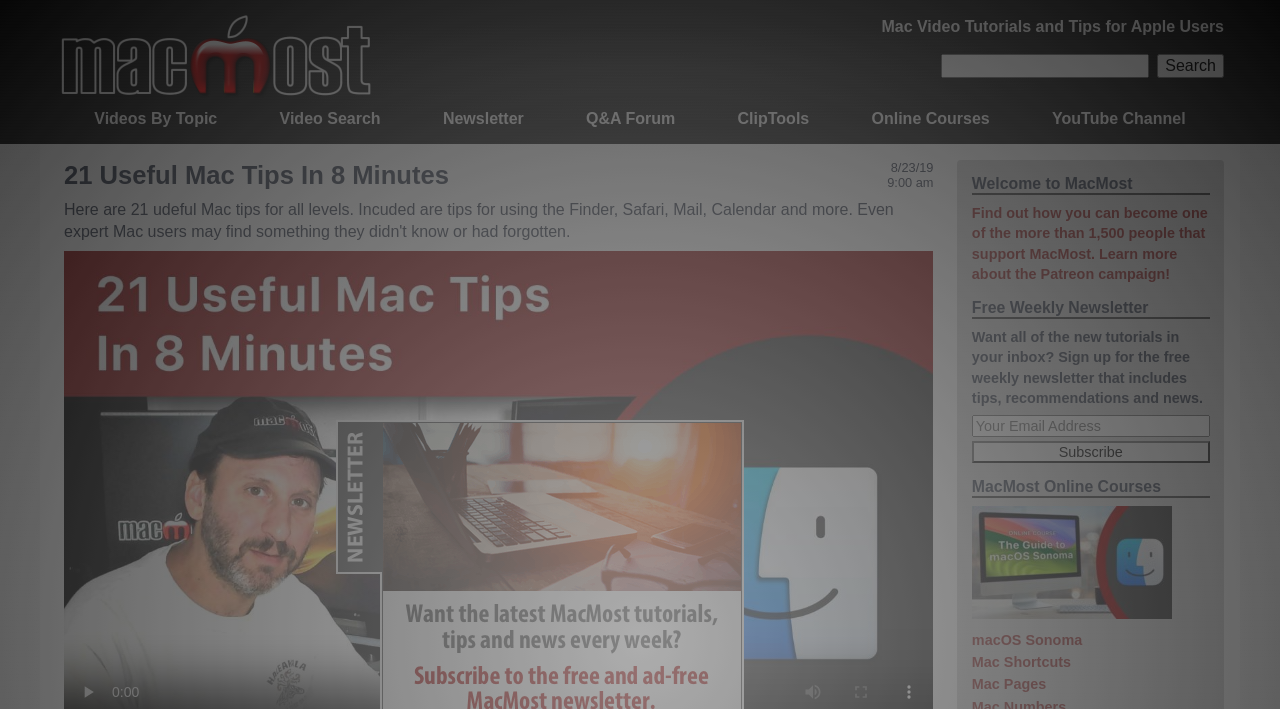Please provide the bounding box coordinates for the element that needs to be clicked to perform the following instruction: "Search for Mac tutorials". The coordinates should be given as four float numbers between 0 and 1, i.e., [left, top, right, bottom].

[0.675, 0.077, 0.956, 0.111]